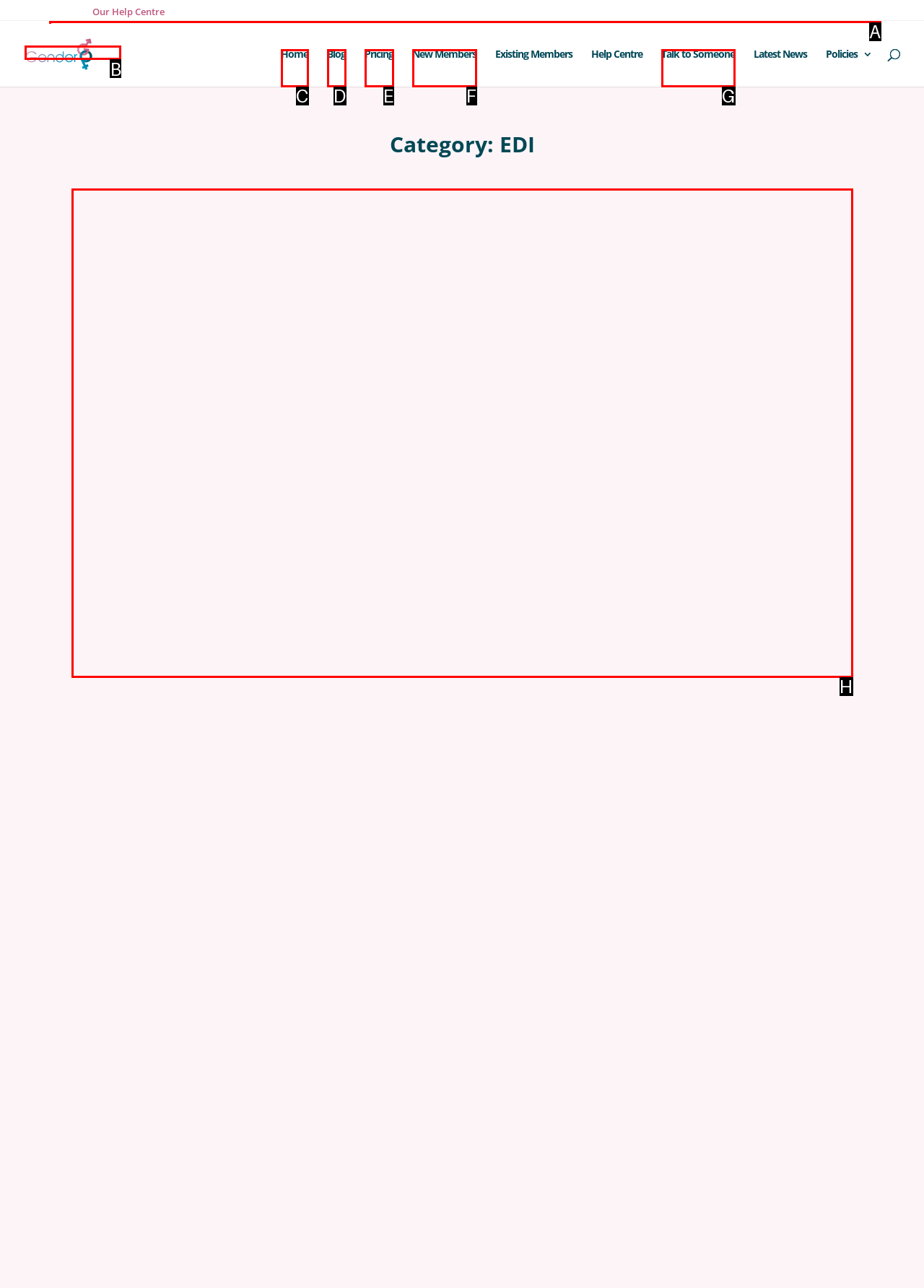From the given choices, identify the element that matches: name="s" placeholder="Search …" title="Search for:"
Answer with the letter of the selected option.

A